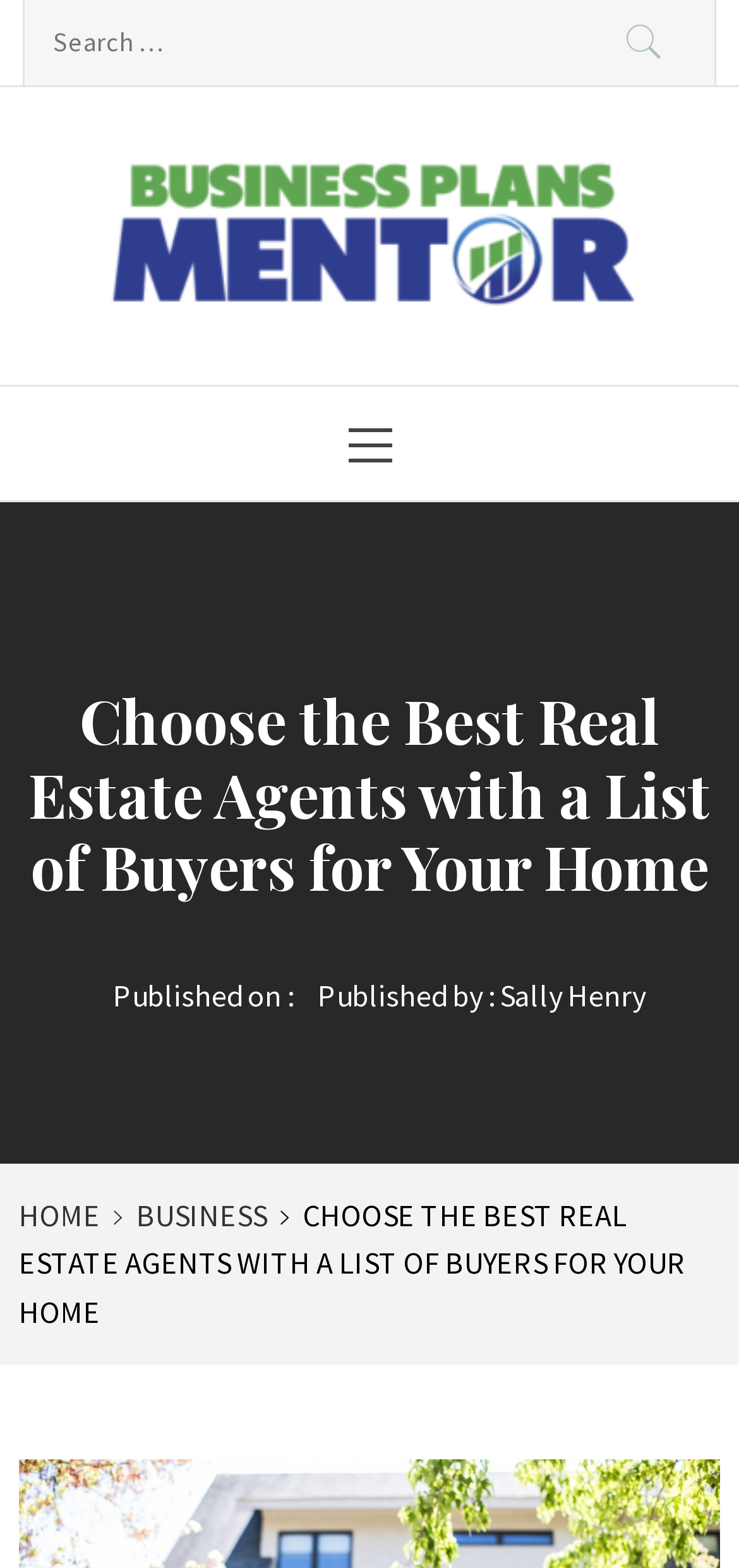Specify the bounding box coordinates for the region that must be clicked to perform the given instruction: "View September 2023 archives".

None